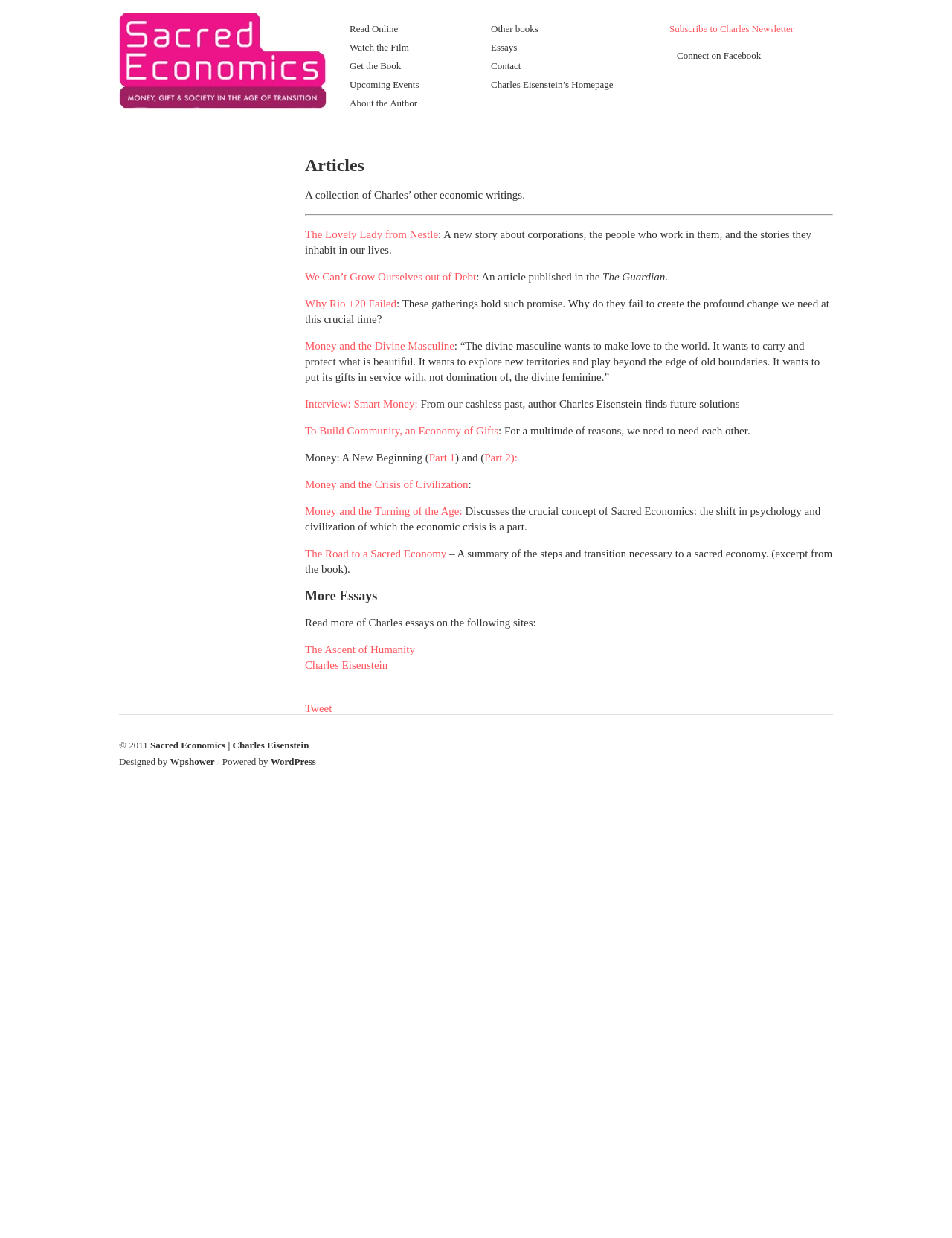Specify the bounding box coordinates of the element's area that should be clicked to execute the given instruction: "Go to Home page". The coordinates should be four float numbers between 0 and 1, i.e., [left, top, right, bottom].

None